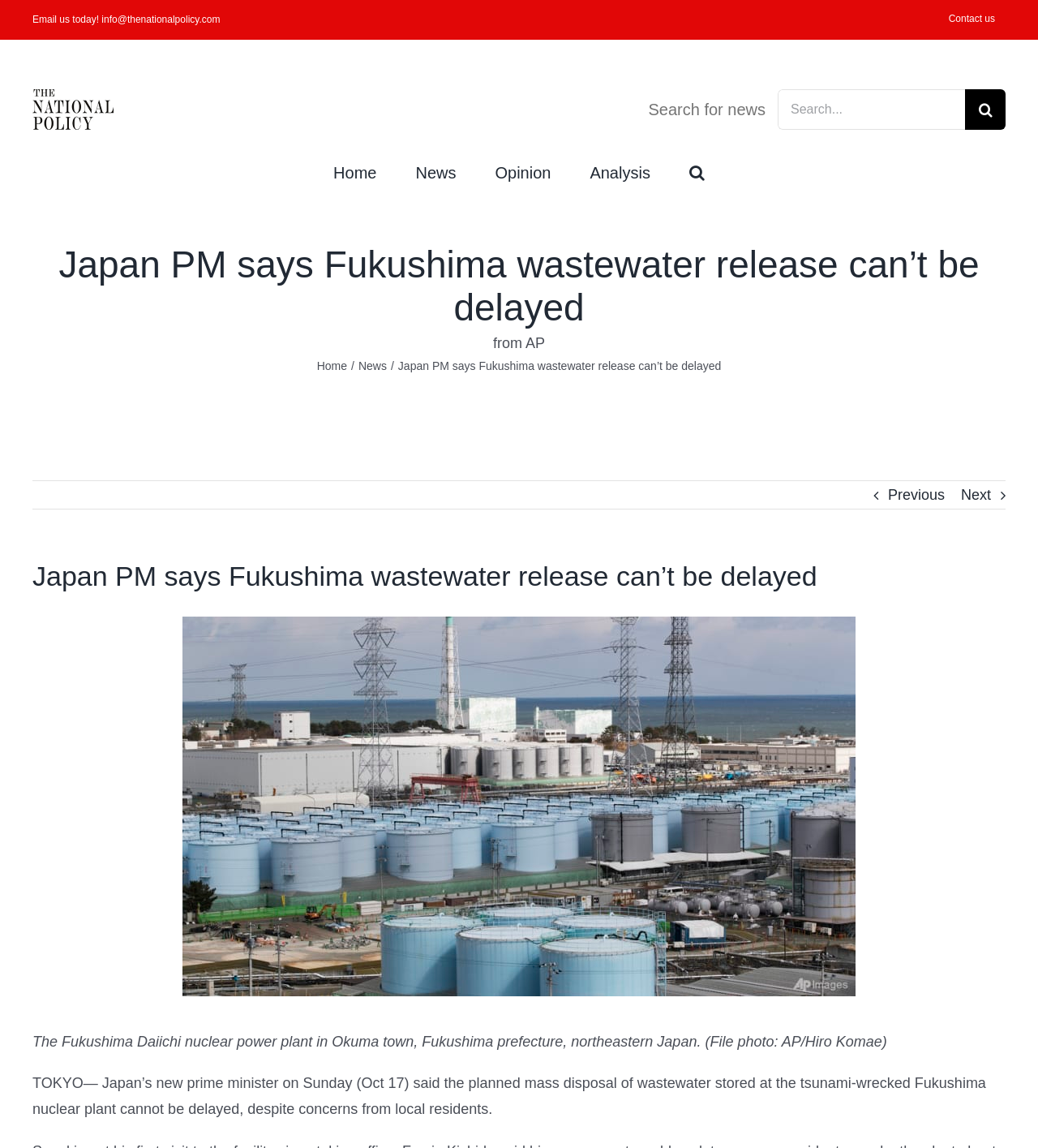For the given element description value="", determine the bounding box coordinates of the UI element. The coordinates should follow the format (top-left x, top-left y, bottom-right x, bottom-right y) and be within the range of 0 to 1.

[0.902, 0.096, 0.941, 0.131]